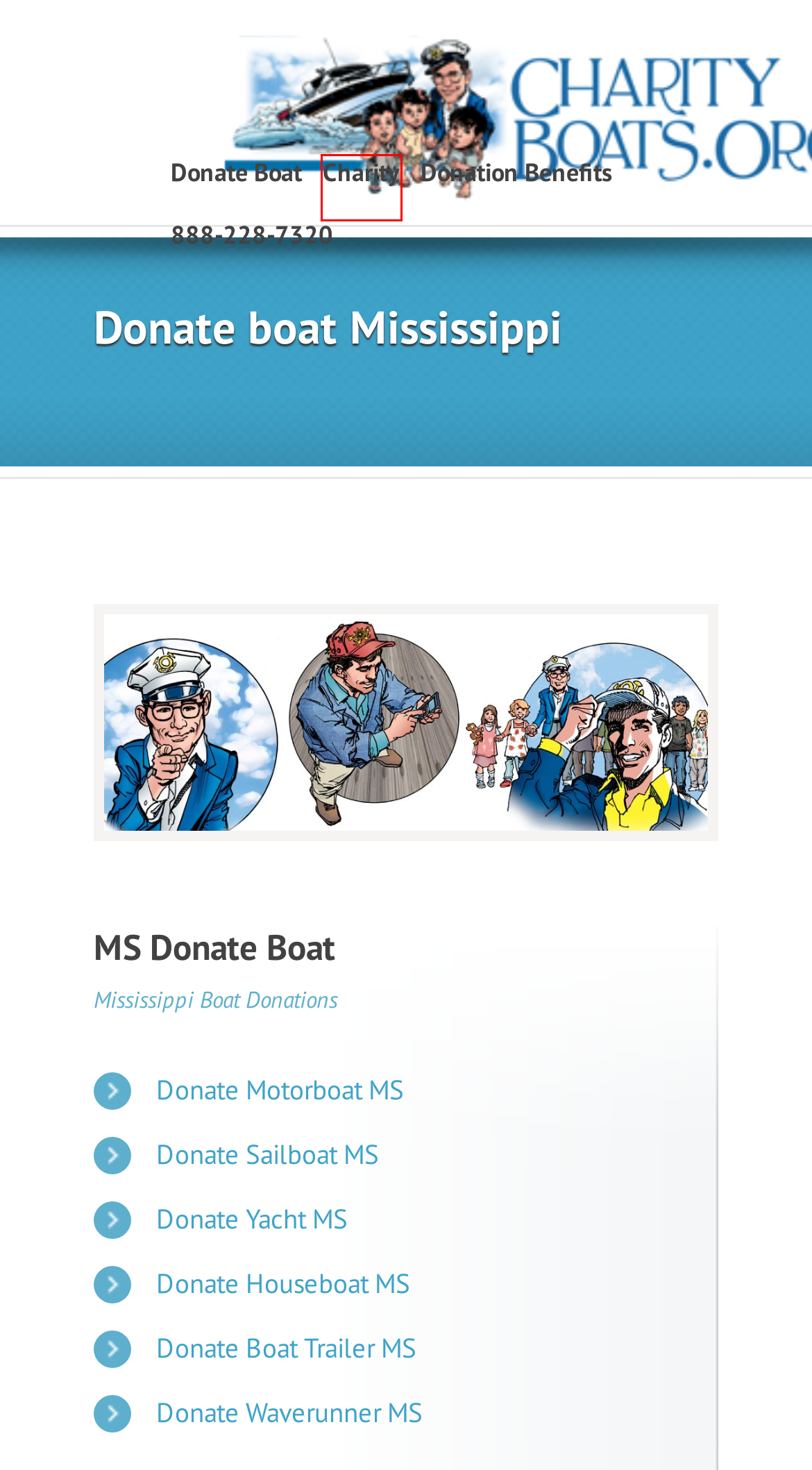Examine the screenshot of a webpage with a red bounding box around a UI element. Your task is to identify the webpage description that best corresponds to the new webpage after clicking the specified element. The given options are:
A. Yacht Donation to Charity - Charity Boats
B. Houseboat Donation - Charity Boats
C. Charity Boats NPO - About
D. Jetski - PWC - Waverunner Donation - Charity Boats
E. Sailboat Donation - Charity Boats
F. Car Donation Charity | Donate Cars | Vehicle Donations
G. Tax Deduction Boat Donation
H. Boat Trailer Donation - Charity Boats

C